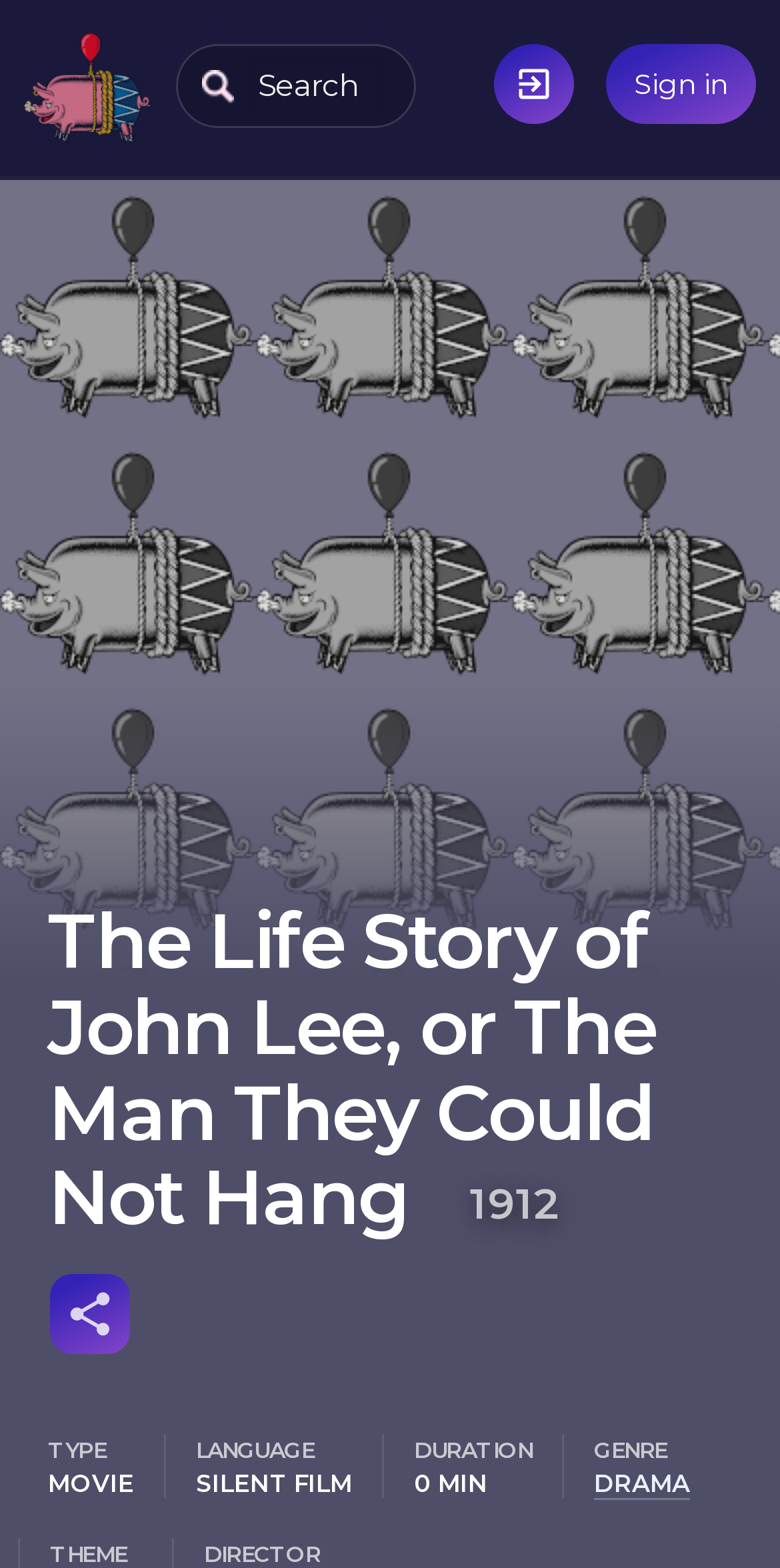Given the webpage screenshot and the description, determine the bounding box coordinates (top-left x, top-left y, bottom-right x, bottom-right y) that define the location of the UI element matching this description: name="title" placeholder="Search"

[0.318, 0.038, 0.492, 0.071]